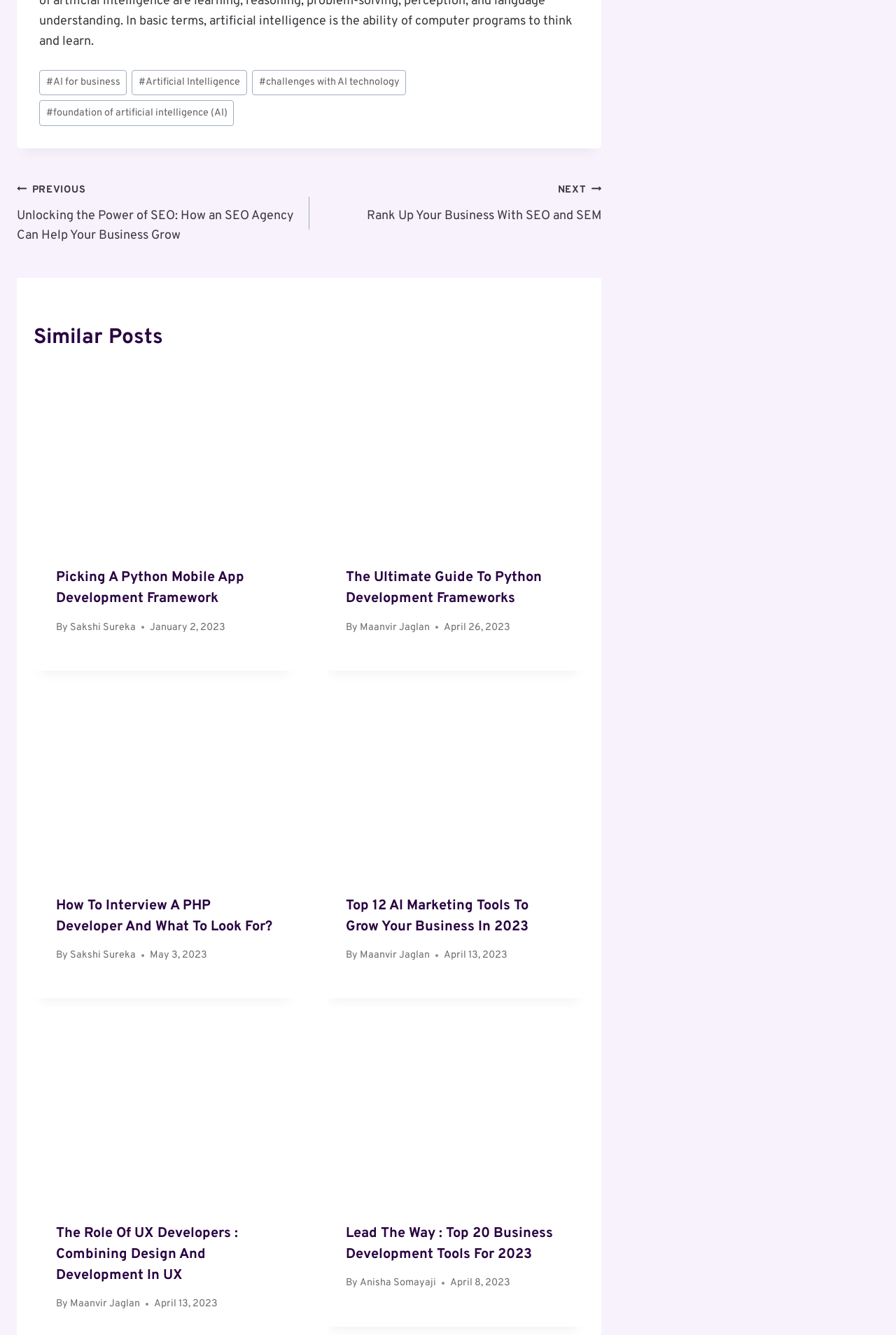Given the element description: "#challenges with AI technology", predict the bounding box coordinates of the UI element it refers to, using four float numbers between 0 and 1, i.e., [left, top, right, bottom].

[0.281, 0.052, 0.453, 0.071]